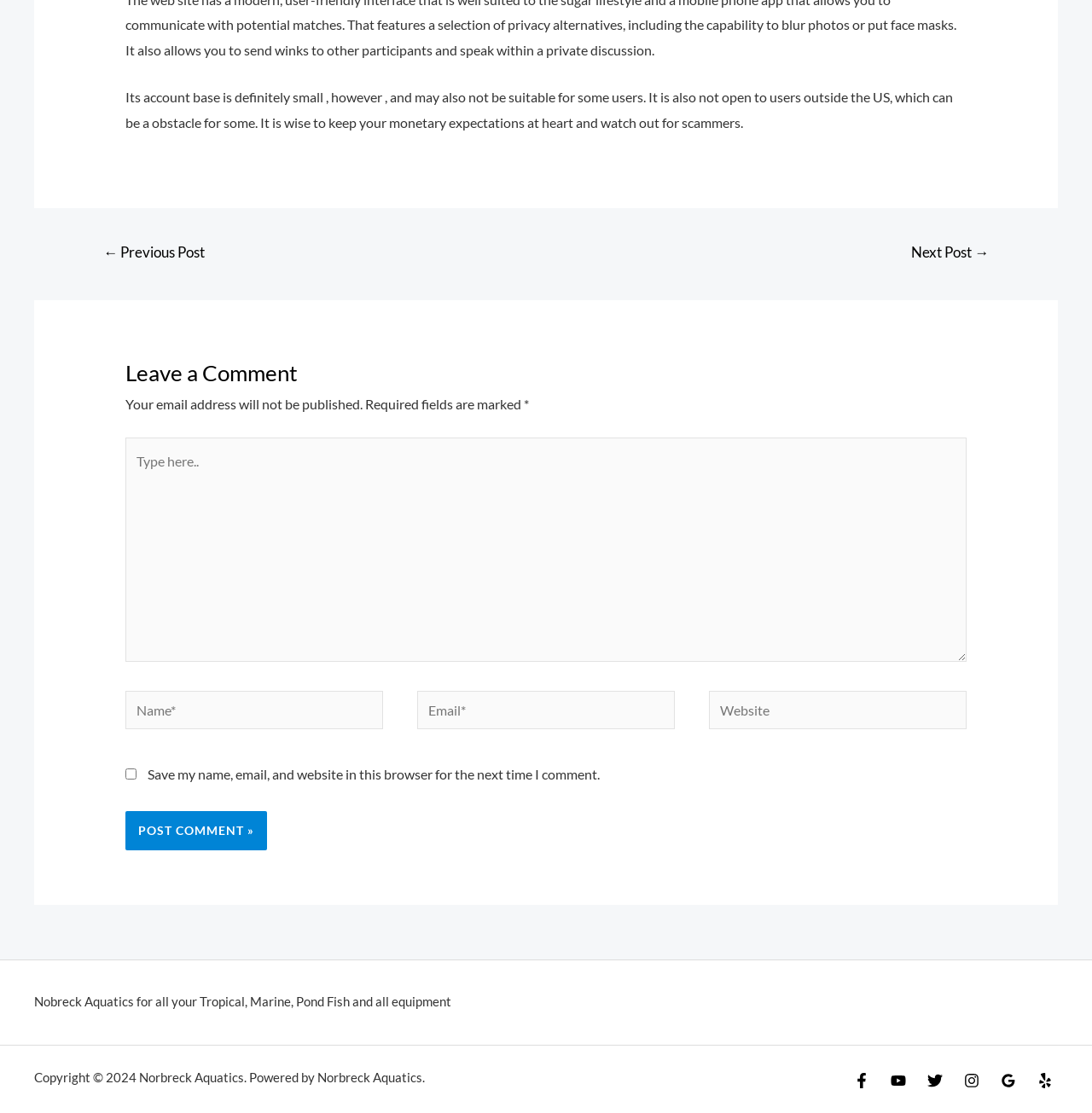Locate the bounding box coordinates of the clickable region to complete the following instruction: "Type in the comment box."

[0.115, 0.393, 0.885, 0.595]